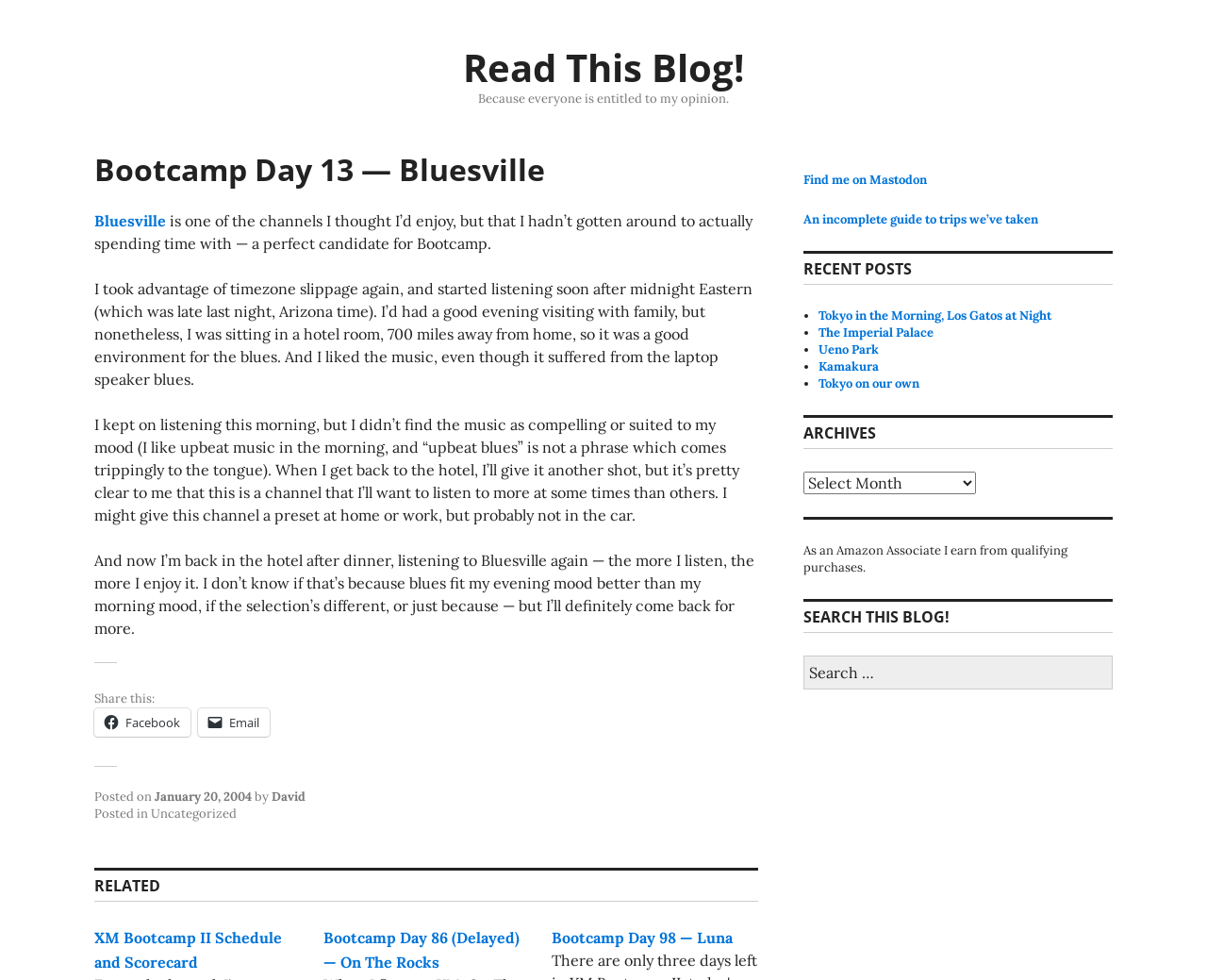Construct a comprehensive description capturing every detail on the webpage.

This webpage is a blog post titled "Bootcamp Day 13 - Bluesville" with a subtitle "Read This Blog!" at the top. Below the title, there is a quote "Because everyone is entitled to my opinion." The main content of the blog post is a personal review of a music channel called Bluesville, where the author shares their experience of listening to the channel and their thoughts about the music.

The blog post is divided into several paragraphs, with the first paragraph introducing the channel and the author's initial impression. The subsequent paragraphs describe the author's listening experience at different times of the day, including their morning and evening routines.

At the bottom of the blog post, there are several links to share the post on social media platforms, including Facebook and Email. Below that, there is a footer section with information about the post, including the date "January 20, 2004", and the author's name "David".

On the right-hand side of the page, there is a complementary section with several links, including "Find me on Mastodon" and "An incomplete guide to trips we've taken". Below that, there is a section titled "RECENT POSTS" with a list of links to other blog posts, including "Tokyo in the Morning, Los Gatos at Night" and "Ueno Park". Further down, there is a section titled "ARCHIVES" with a dropdown menu, and a section titled "SEARCH THIS BLOG!" with a search box.

Overall, the webpage has a simple and clean layout, with a focus on the blog post content and several links to related information and other blog posts on the right-hand side.